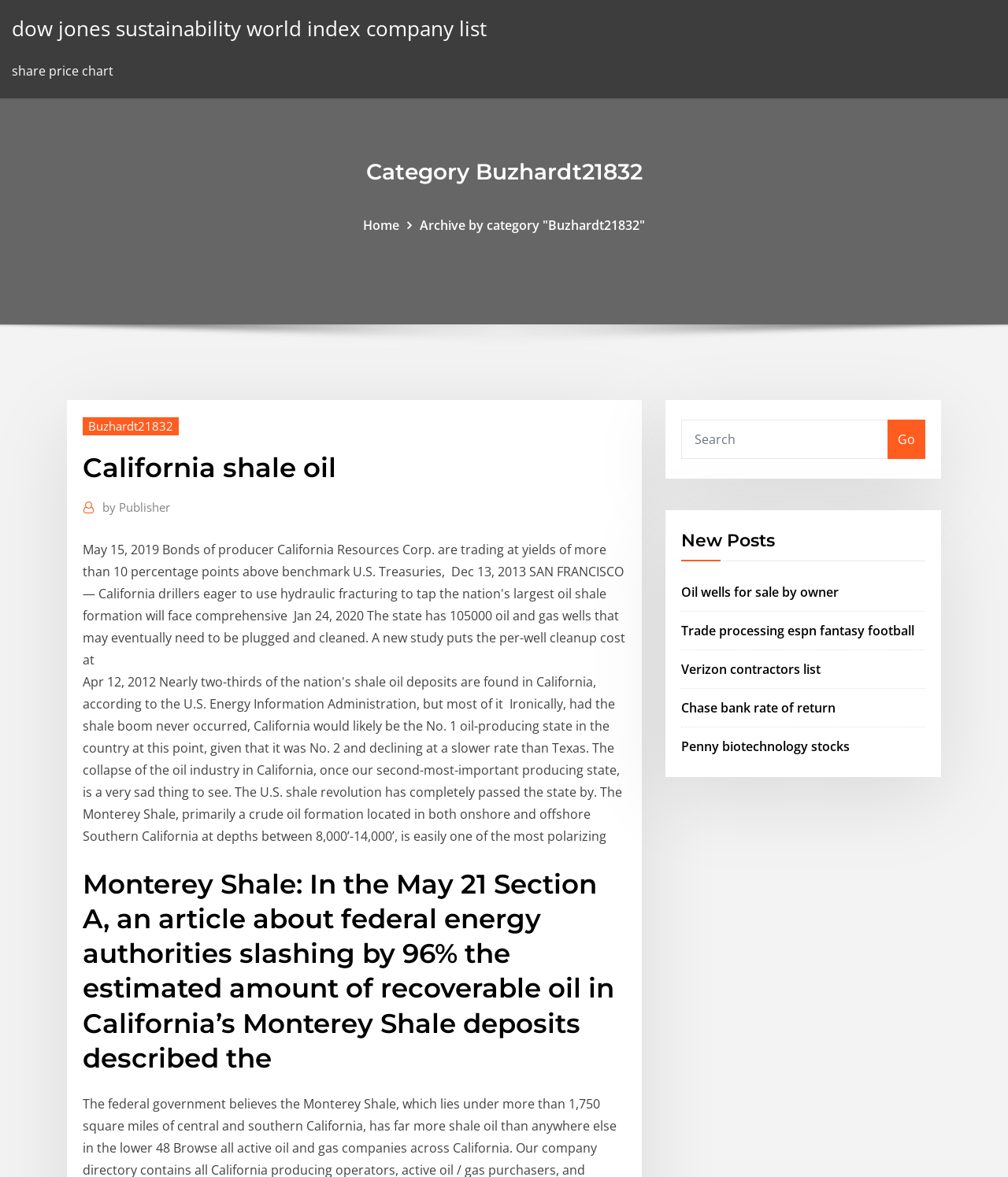Give a short answer to this question using one word or a phrase:
What is the purpose of the textbox at the top right?

Search